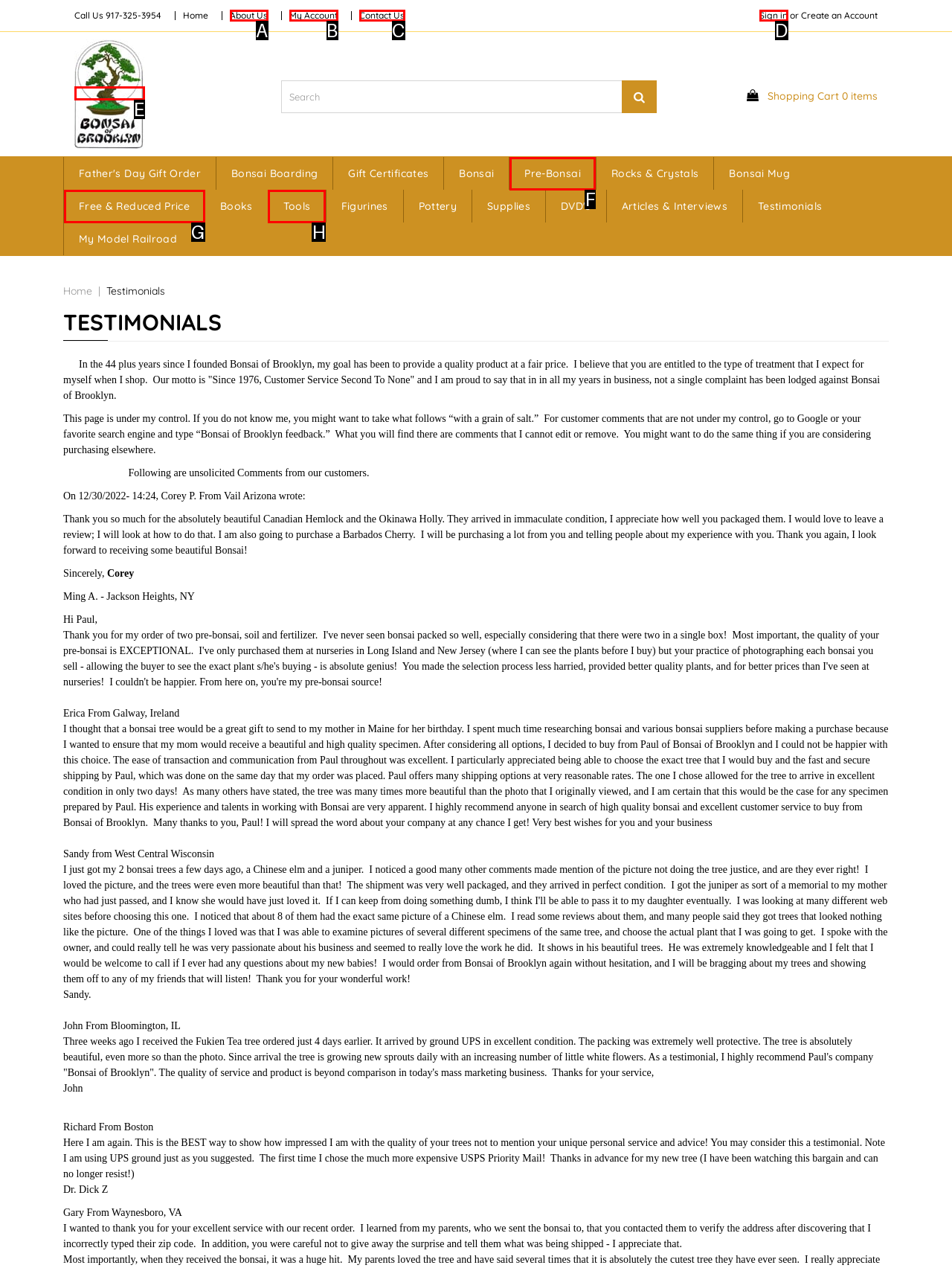Identify the option that corresponds to: About Us
Respond with the corresponding letter from the choices provided.

A